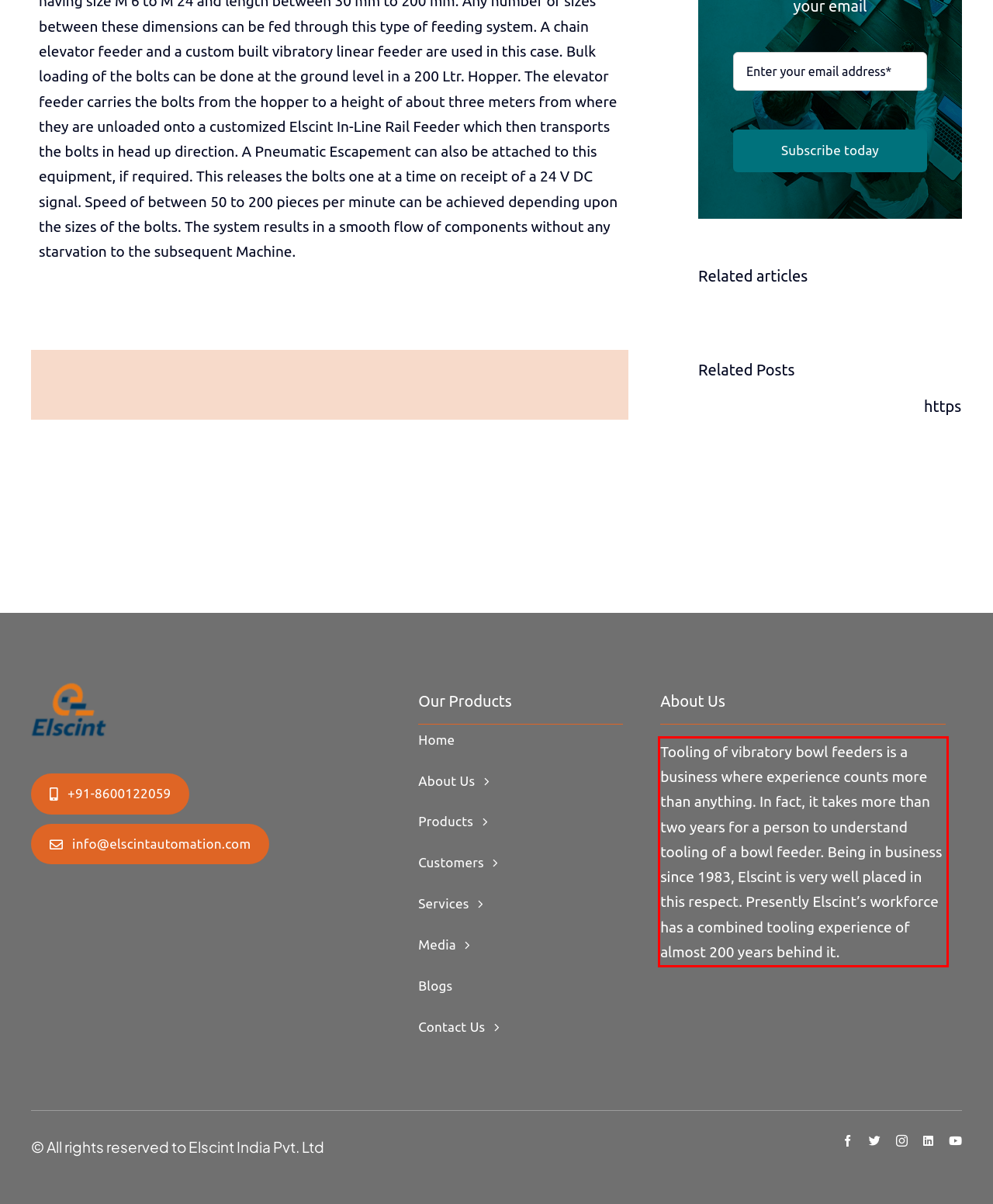Within the provided webpage screenshot, find the red rectangle bounding box and perform OCR to obtain the text content.

Tooling of vibratory bowl feeders is a business where experience counts more than anything. In fact, it takes more than two years for a person to understand tooling of a bowl feeder. Being in business since 1983, Elscint is very well placed in this respect. Presently Elscint’s workforce has a combined tooling experience of almost 200 years behind it.